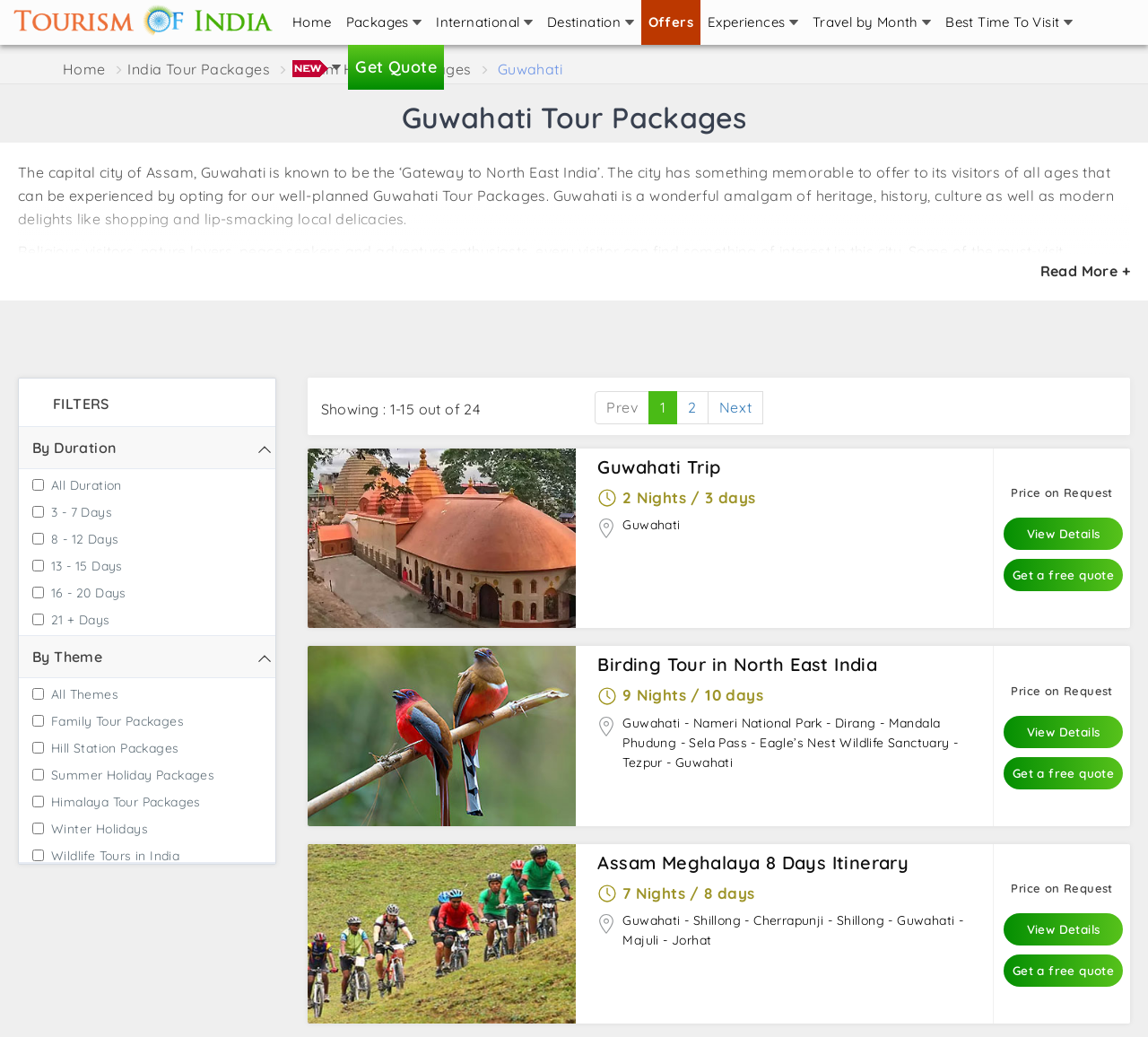Can you provide the bounding box coordinates for the element that should be clicked to implement the instruction: "View details of 'Guwahati Trip' package"?

[0.874, 0.499, 0.978, 0.53]